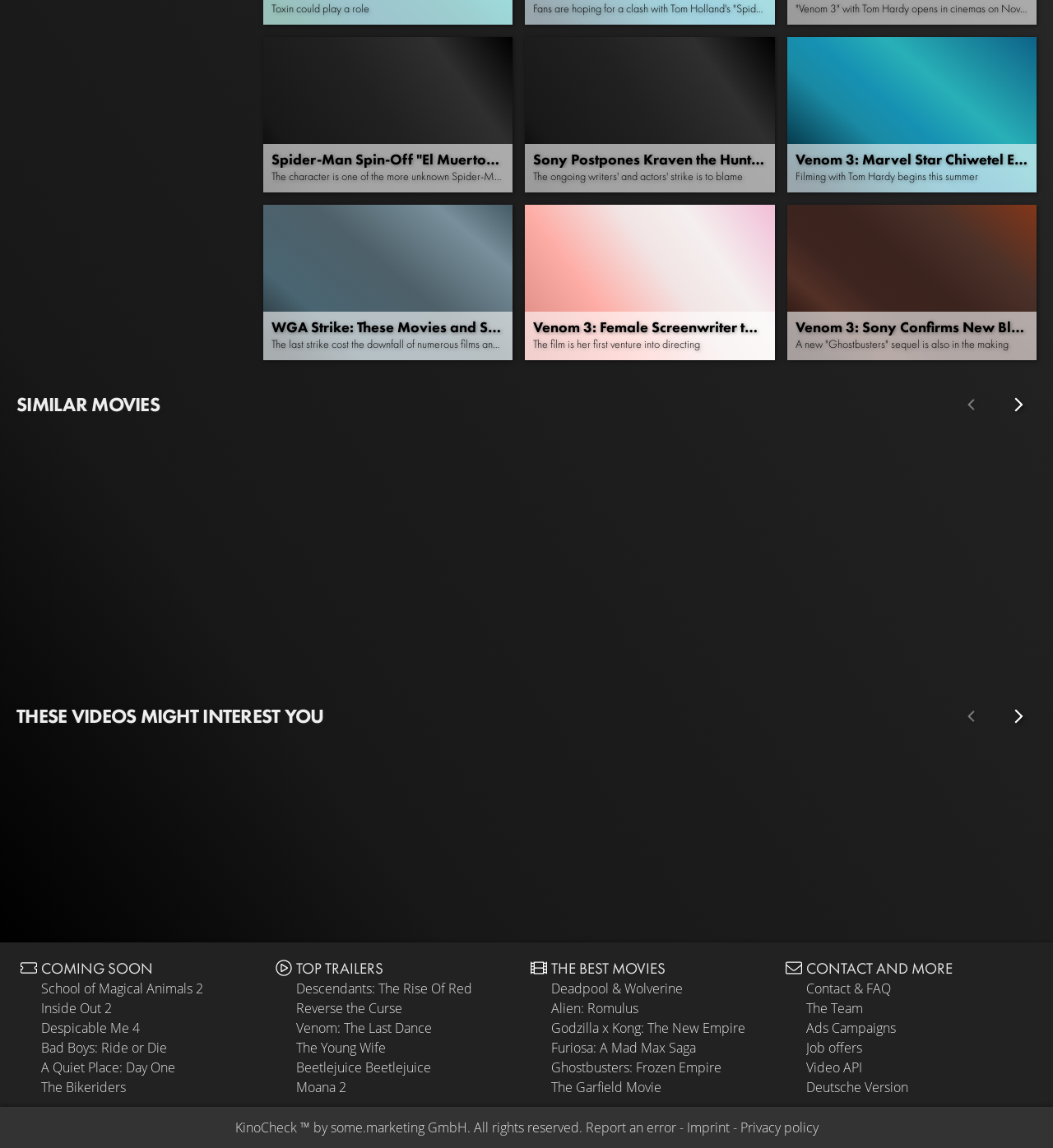Answer the question in a single word or phrase:
What is the main topic of this webpage?

Movies